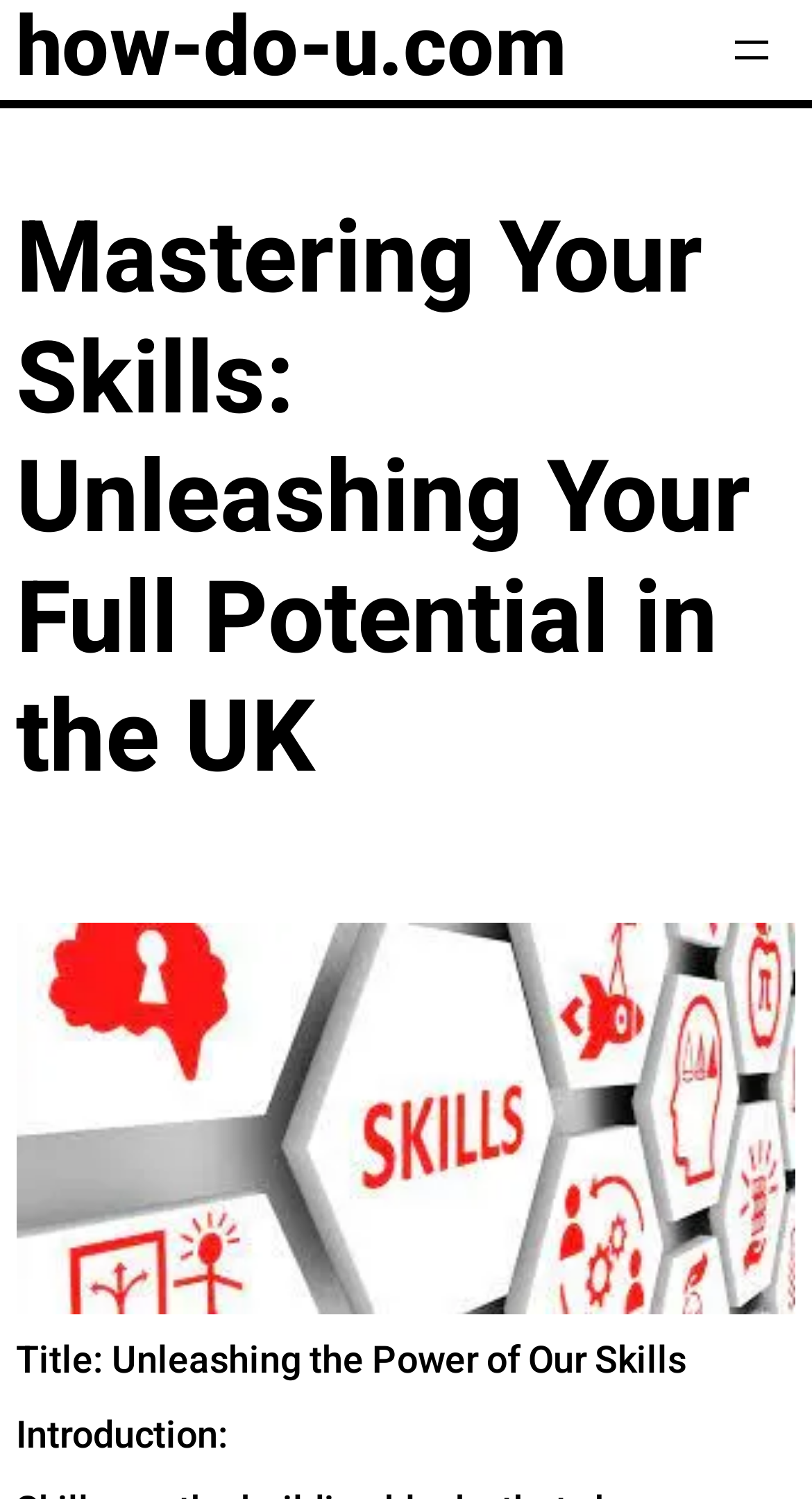How many text elements are below the heading?
From the image, respond with a single word or phrase.

3